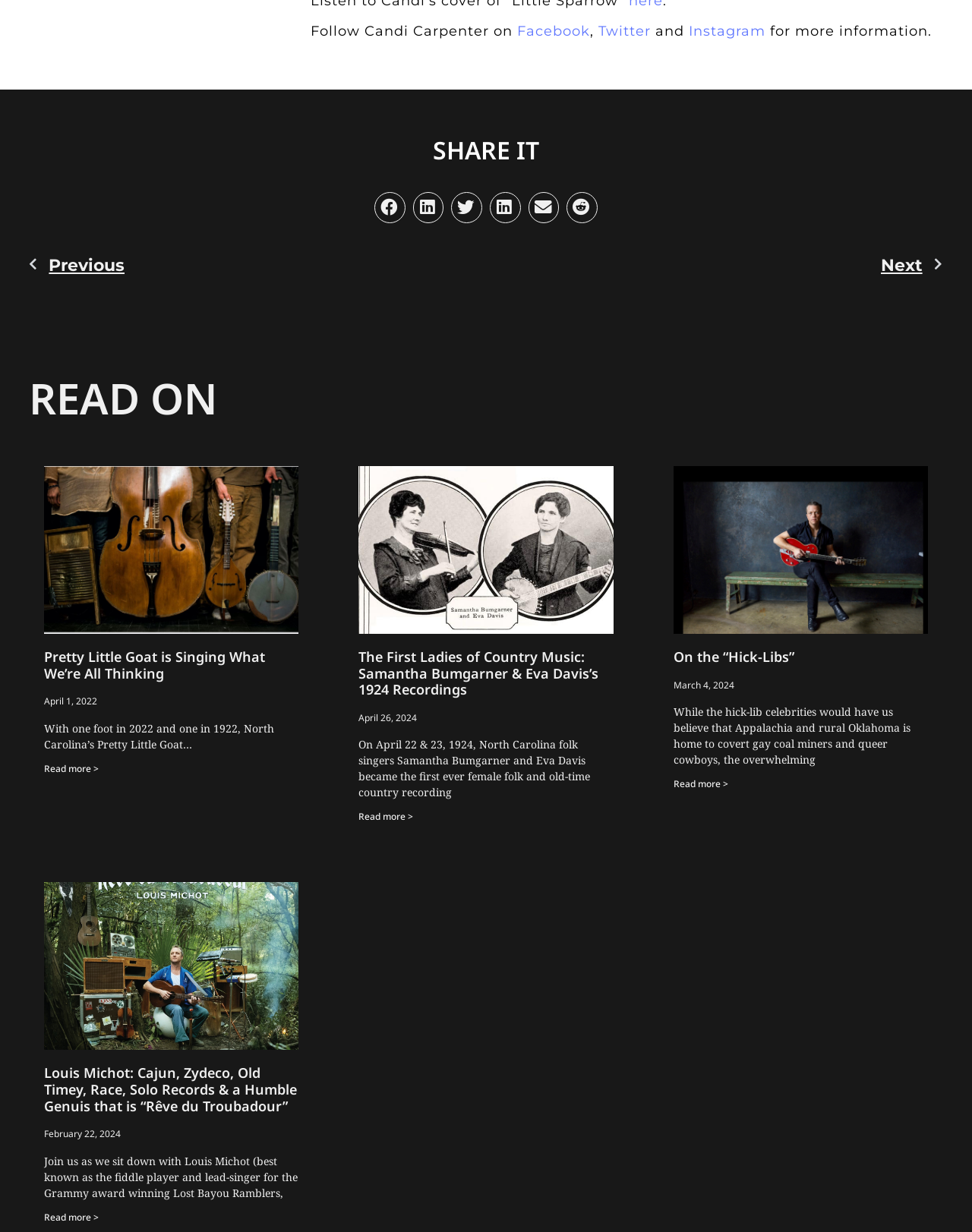Locate the bounding box coordinates for the element described below: "Read more >". The coordinates must be four float values between 0 and 1, formatted as [left, top, right, bottom].

[0.046, 0.983, 0.102, 0.993]